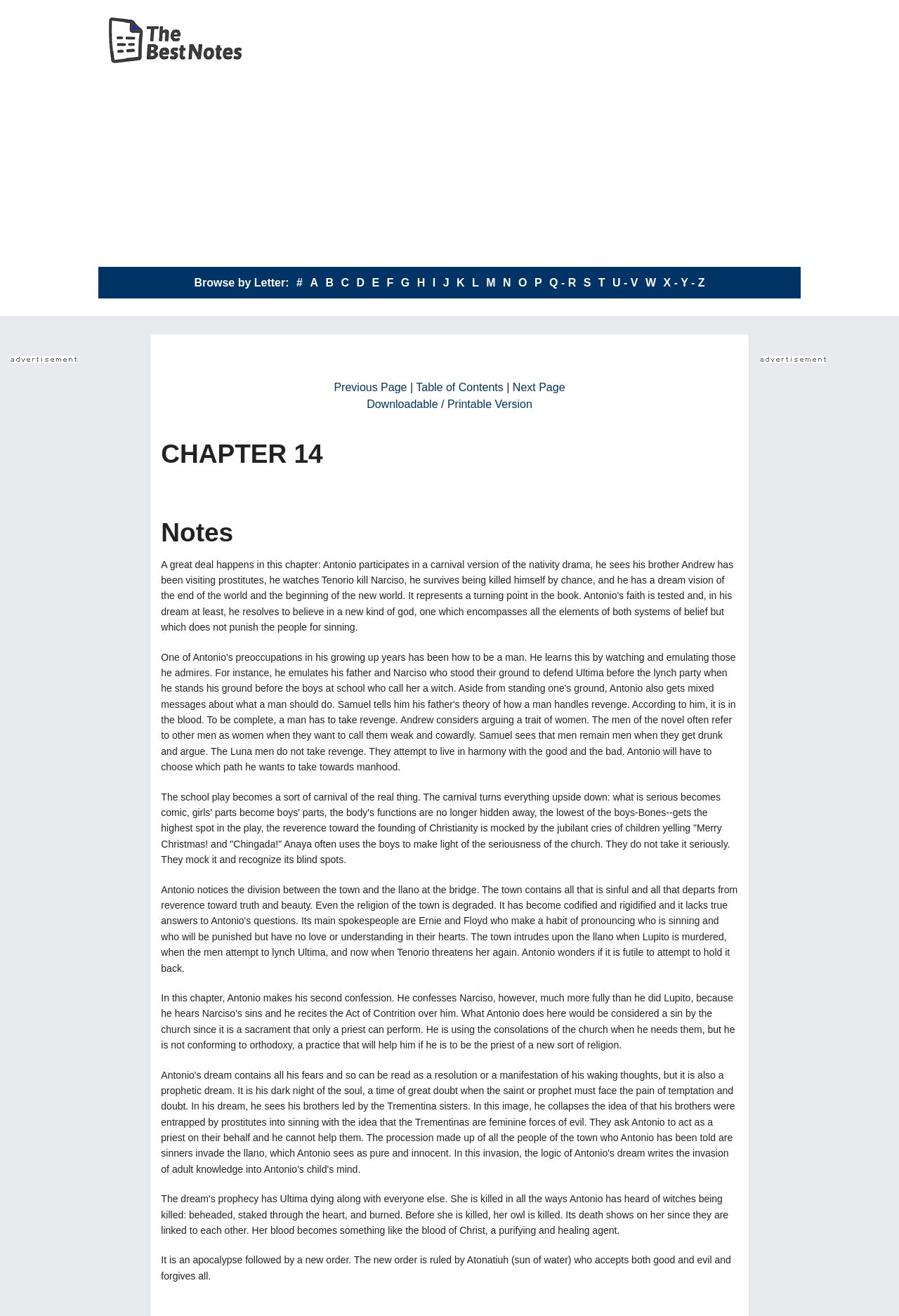Find the bounding box coordinates of the area that needs to be clicked in order to achieve the following instruction: "Go to previous page". The coordinates should be specified as four float numbers between 0 and 1, i.e., [left, top, right, bottom].

[0.371, 0.29, 0.453, 0.299]